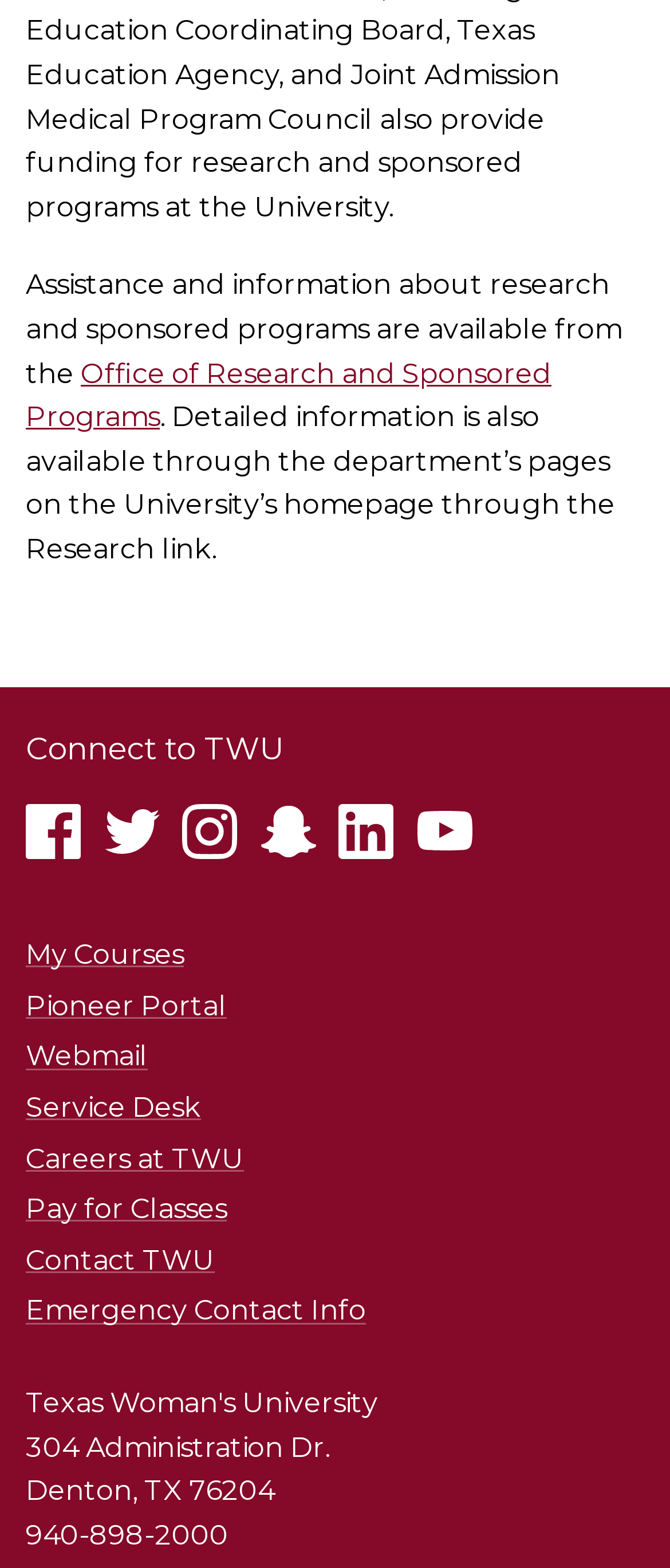Find the bounding box of the UI element described as: "Webmail". The bounding box coordinates should be given as four float values between 0 and 1, i.e., [left, top, right, bottom].

[0.038, 0.663, 0.221, 0.684]